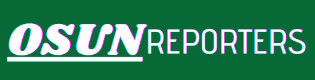Summarize the image with a detailed description that highlights all prominent details.

The image features the logo of "Osun Reporters," displayed prominently with a green background. The logo is designed with the word "OSUN" in bold white letters, contrasting against the vibrant background, while "REPORTERS" is rendered in a slightly smaller font beneath it, maintaining a cohesive look. This branding effectively represents the news outlet's identity, reflecting its focus on delivering information and updates about current events in the Osun state and beyond.